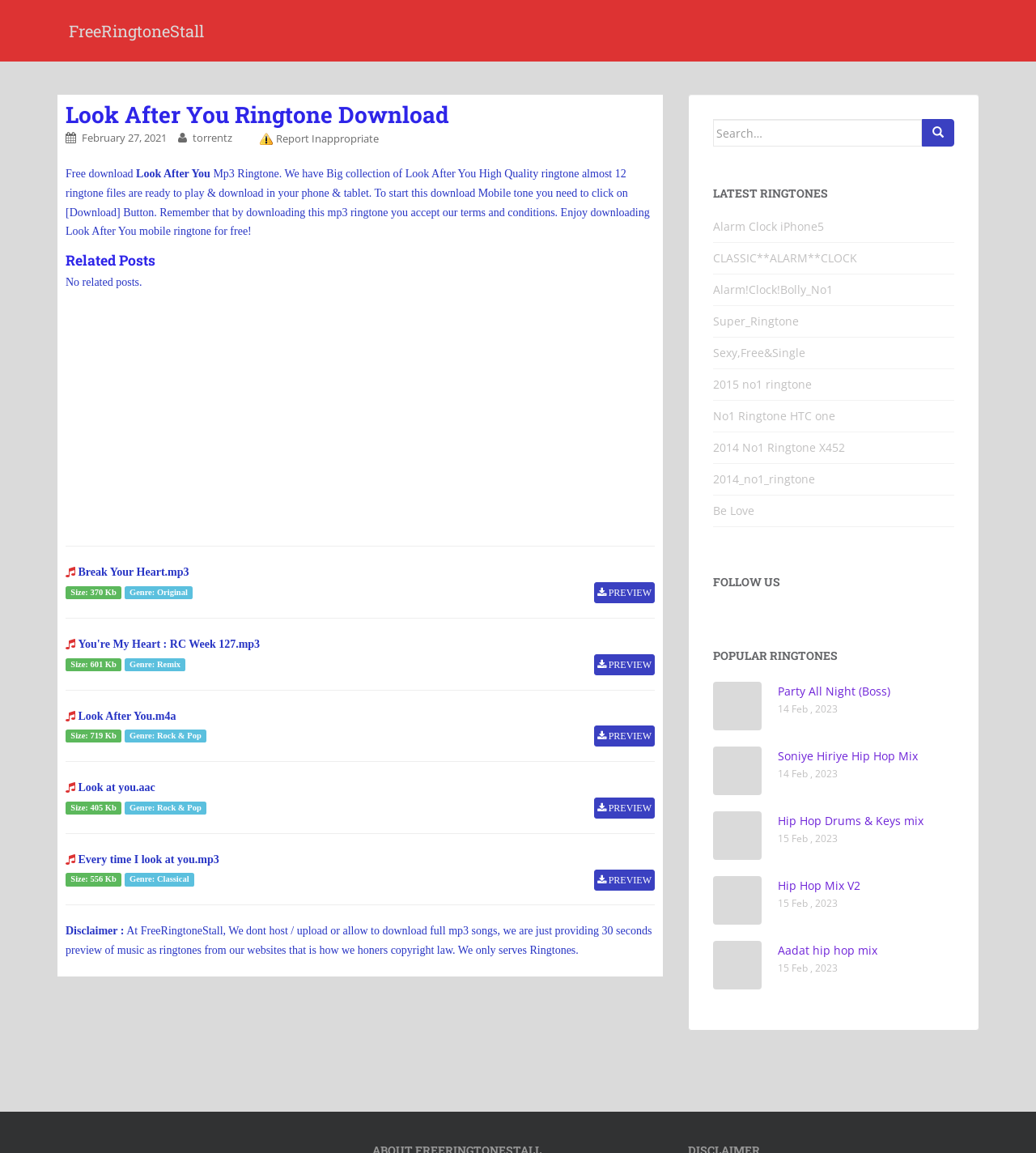Could you indicate the bounding box coordinates of the region to click in order to complete this instruction: "Download Break Your Heart mp3 ringtone".

[0.075, 0.491, 0.182, 0.502]